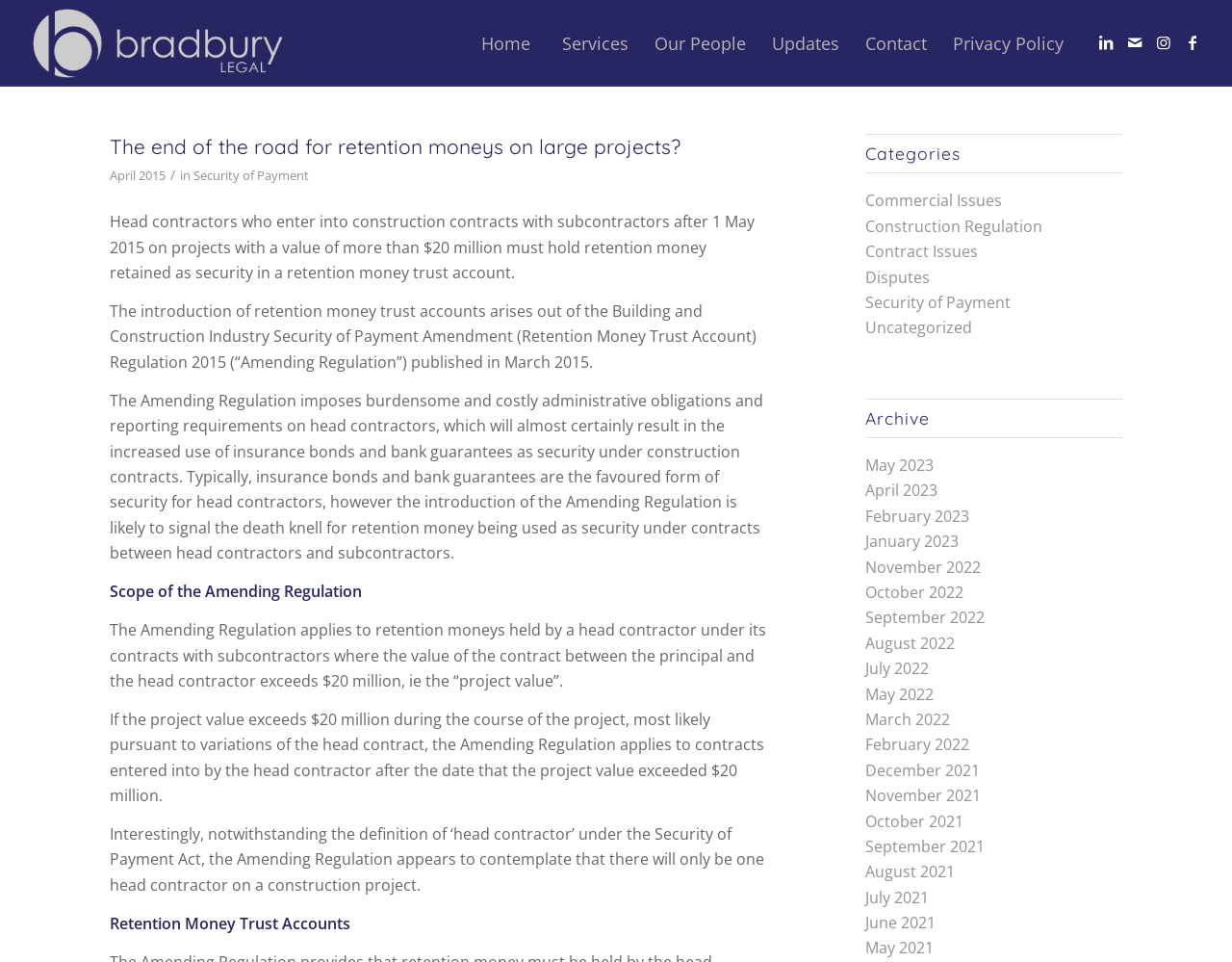Analyze the image and give a detailed response to the question:
What is the name of the law firm?

The name of the law firm can be found in the top-left corner of the webpage, where it is written as 'April 2015 - Bradbury Legal'. This is also the title of the webpage.